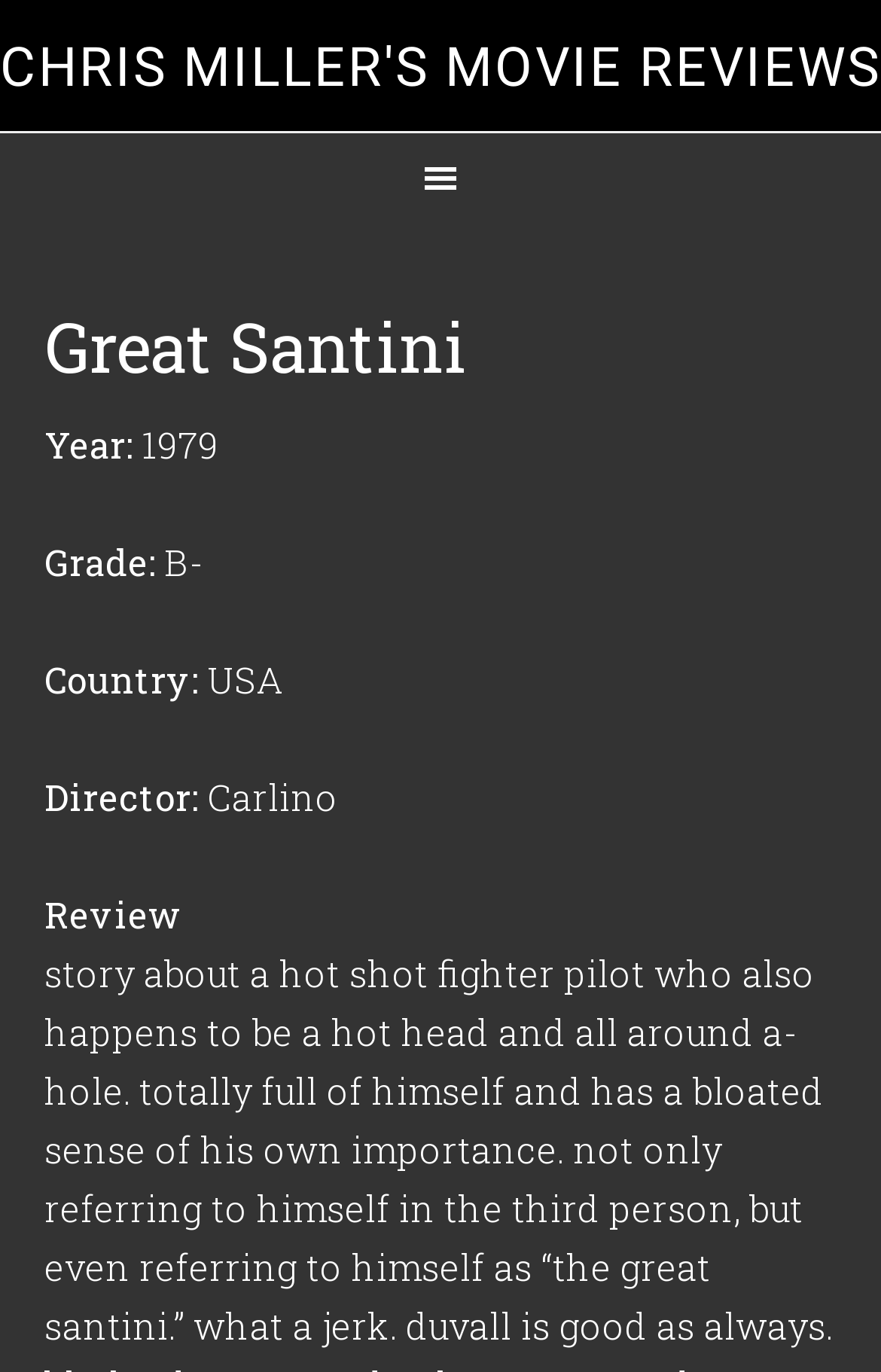Provide a brief response to the question using a single word or phrase: 
What is the year of the movie?

1979